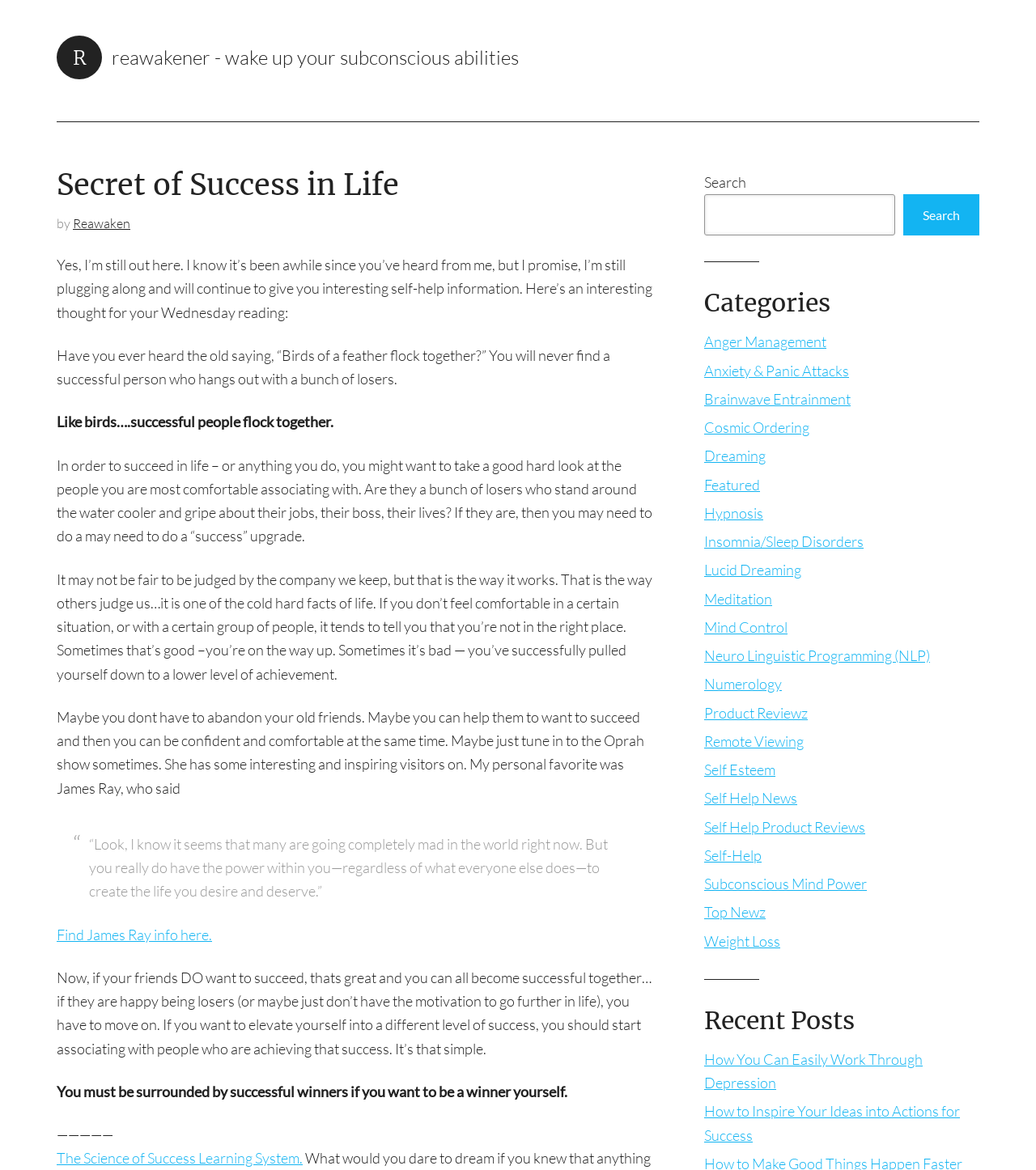Provide a thorough description of the webpage you see.

The webpage is an archive of articles related to self-help and personal development, with a focus on subconscious abilities. At the top, there is a header section with a link to the website's main page, "ReAwakener - Wake Up Your Subconscious Abilities". Below this, there is a heading that reads "Secret of Success in Life" followed by a brief introduction to the article.

The main content of the page is a long article that discusses the importance of surrounding oneself with successful people in order to achieve success. The article is divided into several paragraphs, with quotes and inspiring messages scattered throughout. There is also a blockquote section that features a quote from James Ray, a motivational speaker.

On the right-hand side of the page, there is a search bar with a button to search the website. Below this, there is a section titled "Categories" that lists various topics related to self-help and personal development, such as anger management, anxiety, and meditation. Each category is a link that leads to a separate page.

Further down the page, there is a section titled "Recent Posts" that lists several article titles, each with a link to the full article. These articles appear to be related to self-help and personal development, with topics such as working through depression and inspiring ideas into action.

Overall, the webpage is a collection of resources and articles focused on helping individuals improve their lives and achieve success through self-help and personal development.